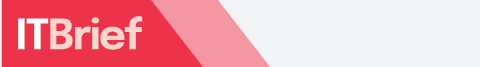Carefully examine the image and provide an in-depth answer to the question: What is the target audience of the publication?

The caption states that the publication is focused on delivering technology news and insights specifically tailored for CIOs and IT decision-makers, indicating that they are the target audience.